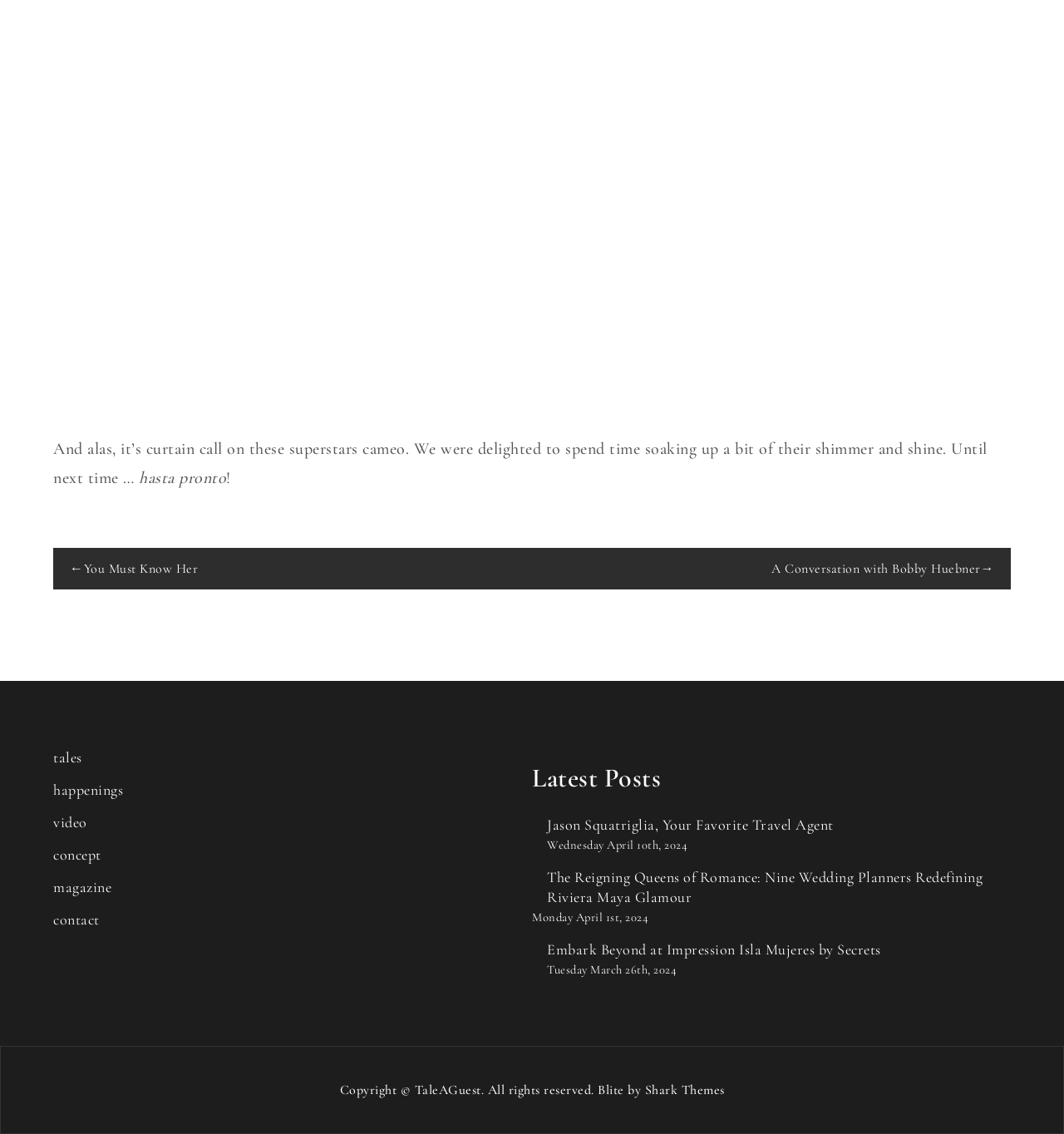Look at the image and answer the question in detail:
What is the last post navigation link?

I looked at the post navigation section and found two links, '←You Must Know Her' and 'A Conversation with Bobby Huebner→'. The last one is 'A Conversation with Bobby Huebner→'.